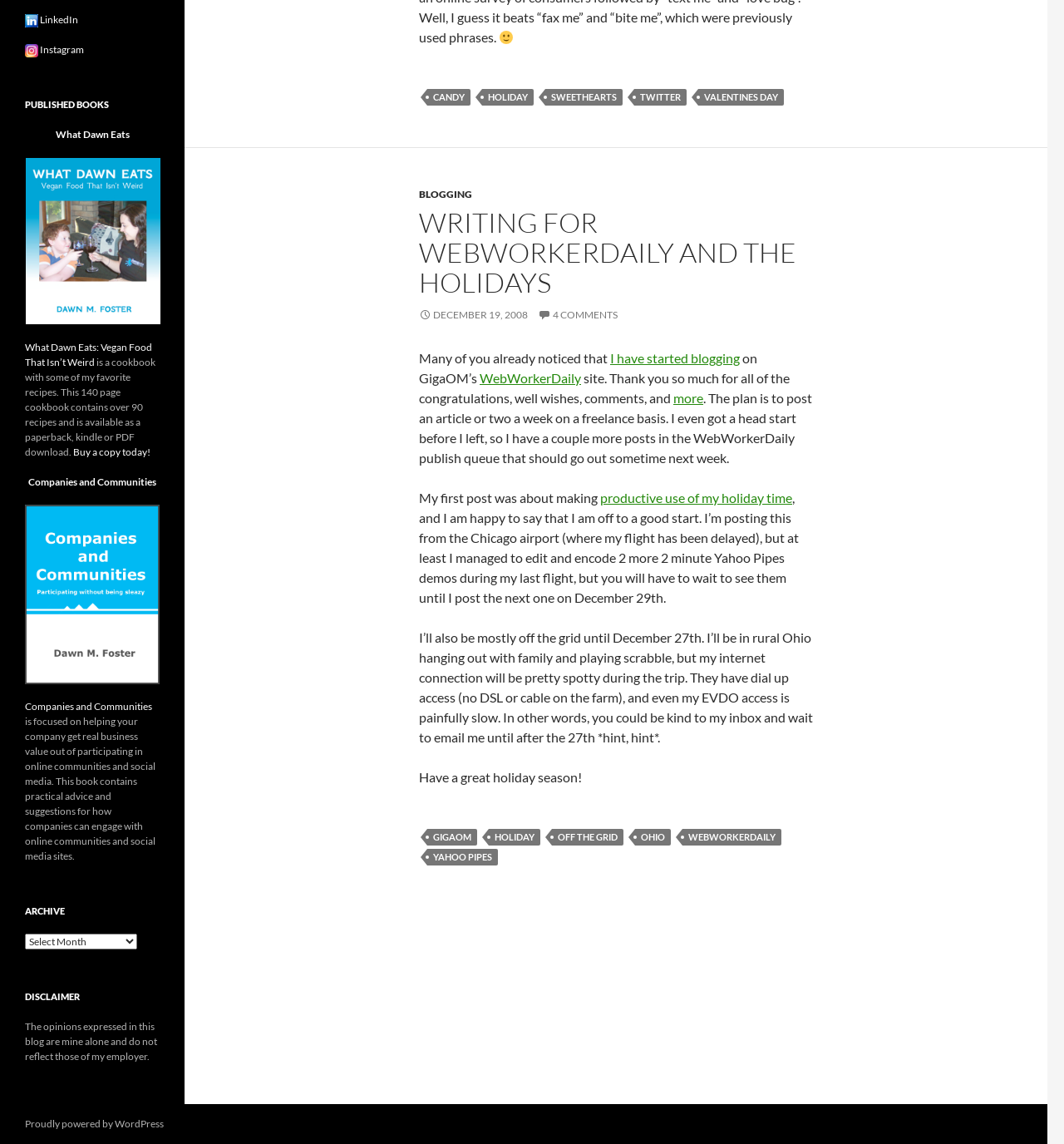Please determine the bounding box coordinates for the UI element described here. Use the format (top-left x, top-left y, bottom-right x, bottom-right y) with values bounded between 0 and 1: ← Entrada anterior

None